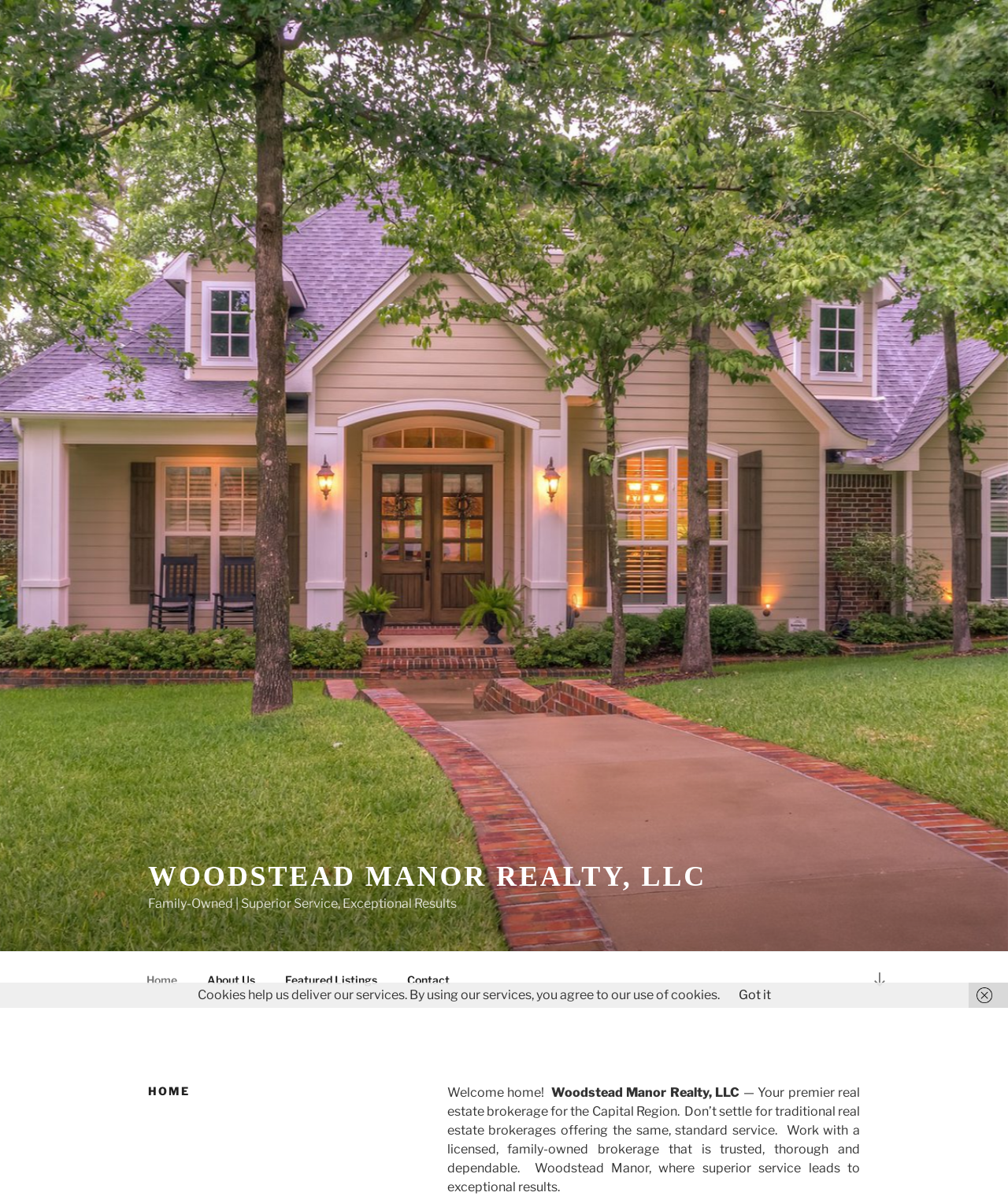Please provide a comprehensive response to the question below by analyzing the image: 
What is the purpose of the 'Scroll down to content' link?

I found the answer by looking at the link element with the text 'Scroll down to content' which is likely used to navigate to the main content of the webpage, possibly to skip the header or navigation sections.